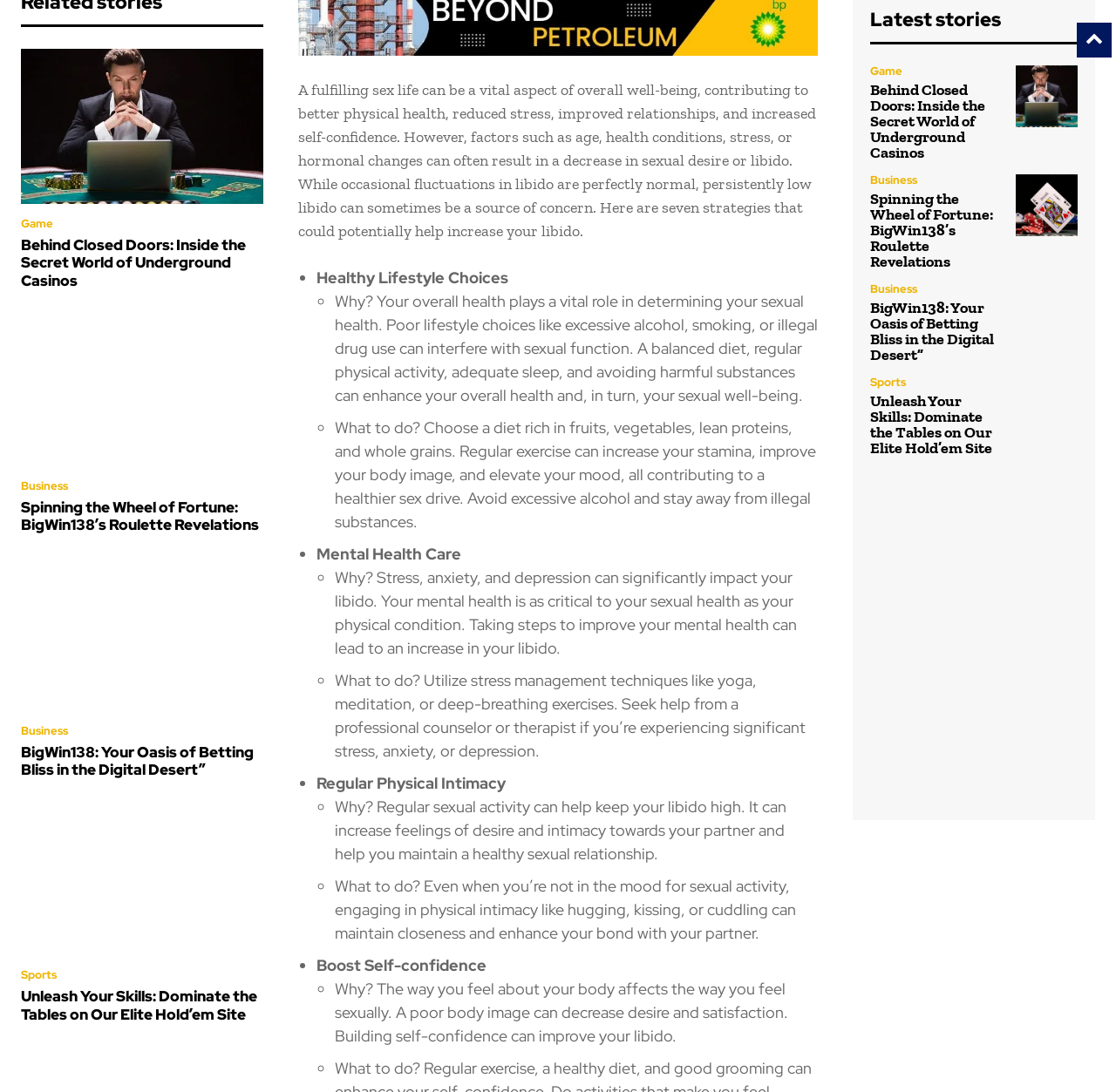Please analyze the image and provide a thorough answer to the question:
What is the category of the article 'Unleash Your Skills: Dominate the Tables on Our Elite Hold’em Site'?

Based on the webpage, the article 'Unleash Your Skills: Dominate the Tables on Our Elite Hold’em Site' is categorized under Sports, suggesting that it is related to sports betting or gaming.